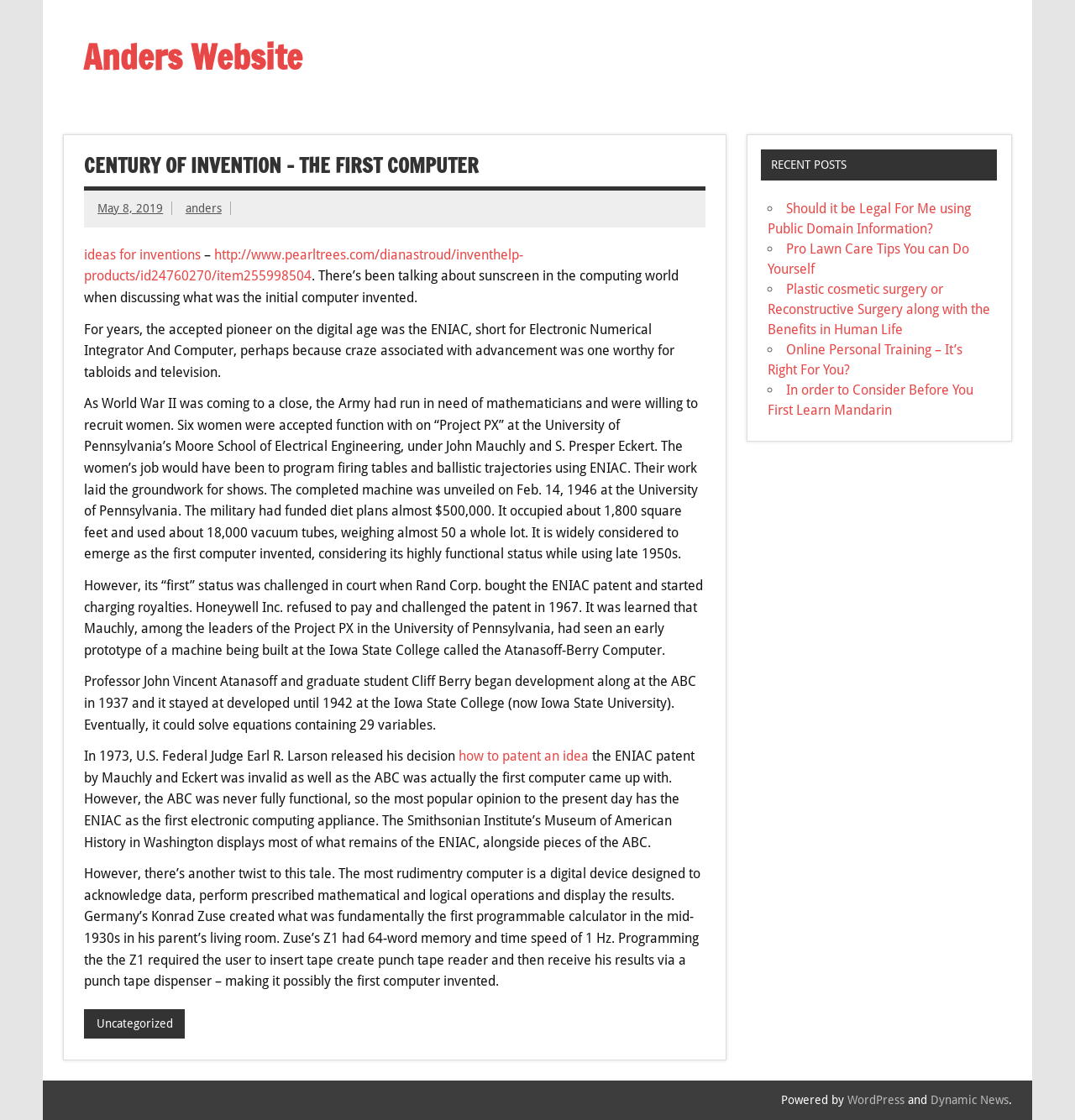Identify and provide the main heading of the webpage.

CENTURY OF INVENTION – THE FIRST COMPUTER